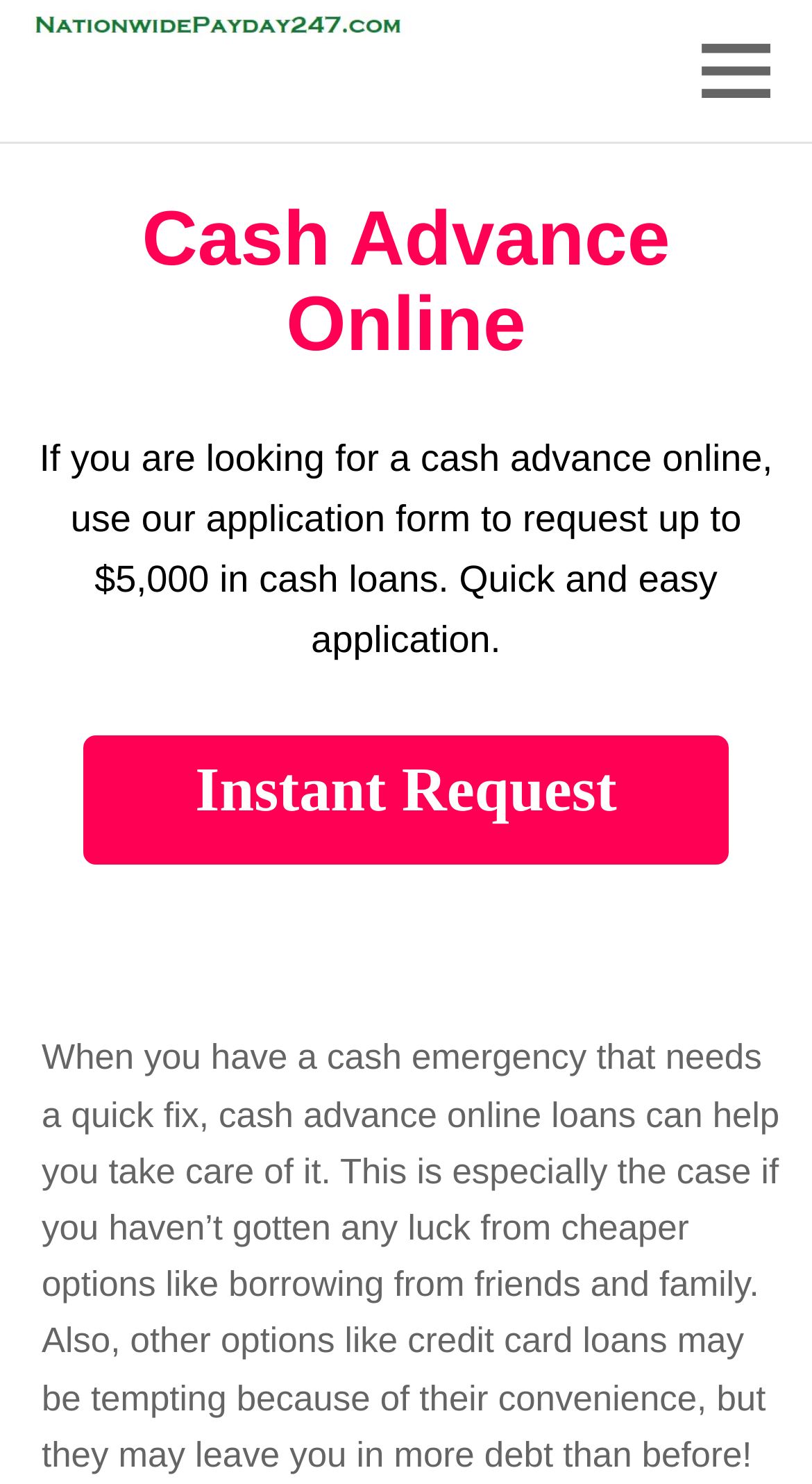Please extract and provide the main headline of the webpage.

Cash Advance Online